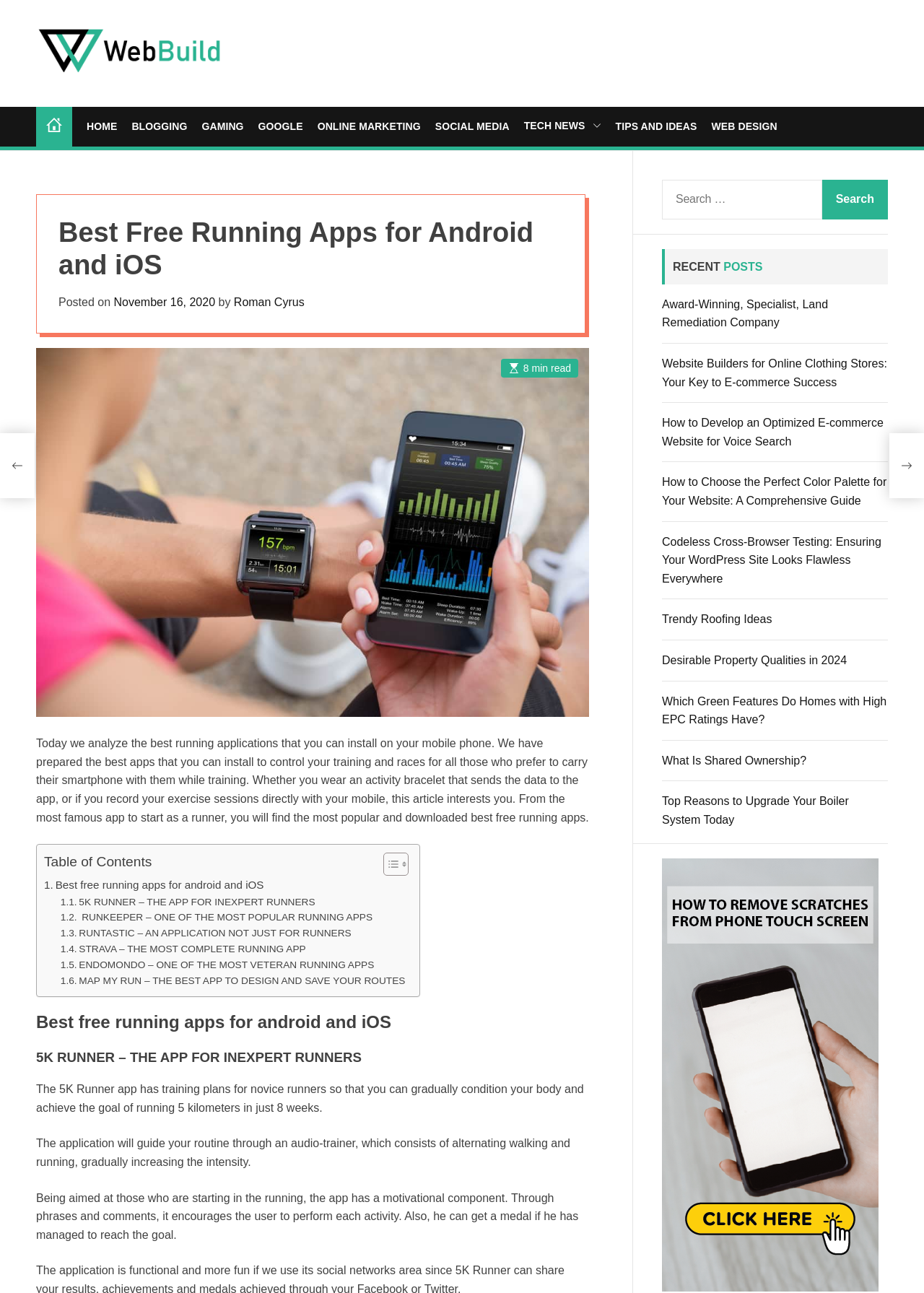What is the topic of this webpage?
Provide a comprehensive and detailed answer to the question.

Based on the webpage content, it appears to be discussing the best free running applications for Android and iOS, providing a list of popular running apps and their features.